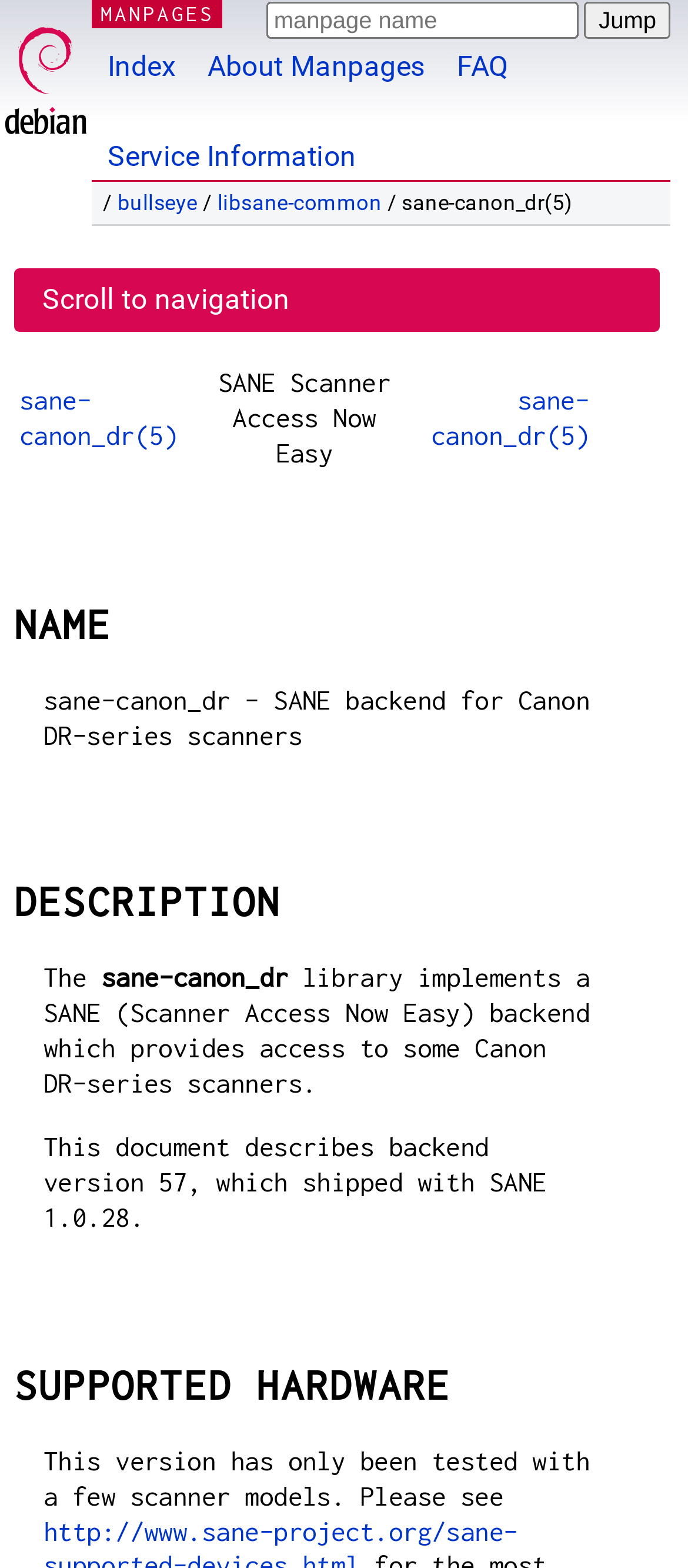Find the bounding box coordinates for the element that must be clicked to complete the instruction: "Enter manpage name". The coordinates should be four float numbers between 0 and 1, indicated as [left, top, right, bottom].

[0.388, 0.001, 0.842, 0.025]